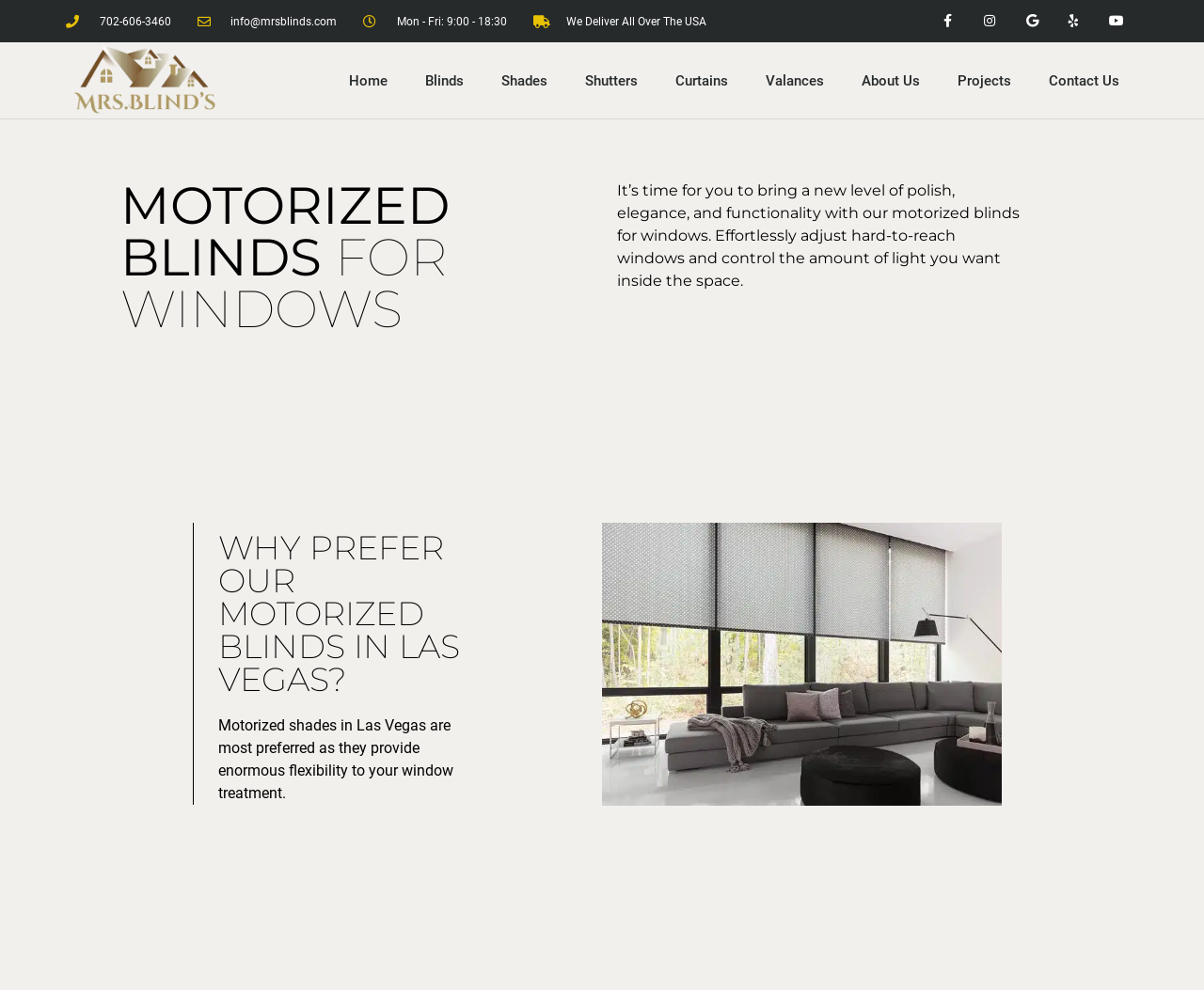Provide the bounding box coordinates of the area you need to click to execute the following instruction: "Learn about motorized blinds".

[0.1, 0.181, 0.424, 0.338]